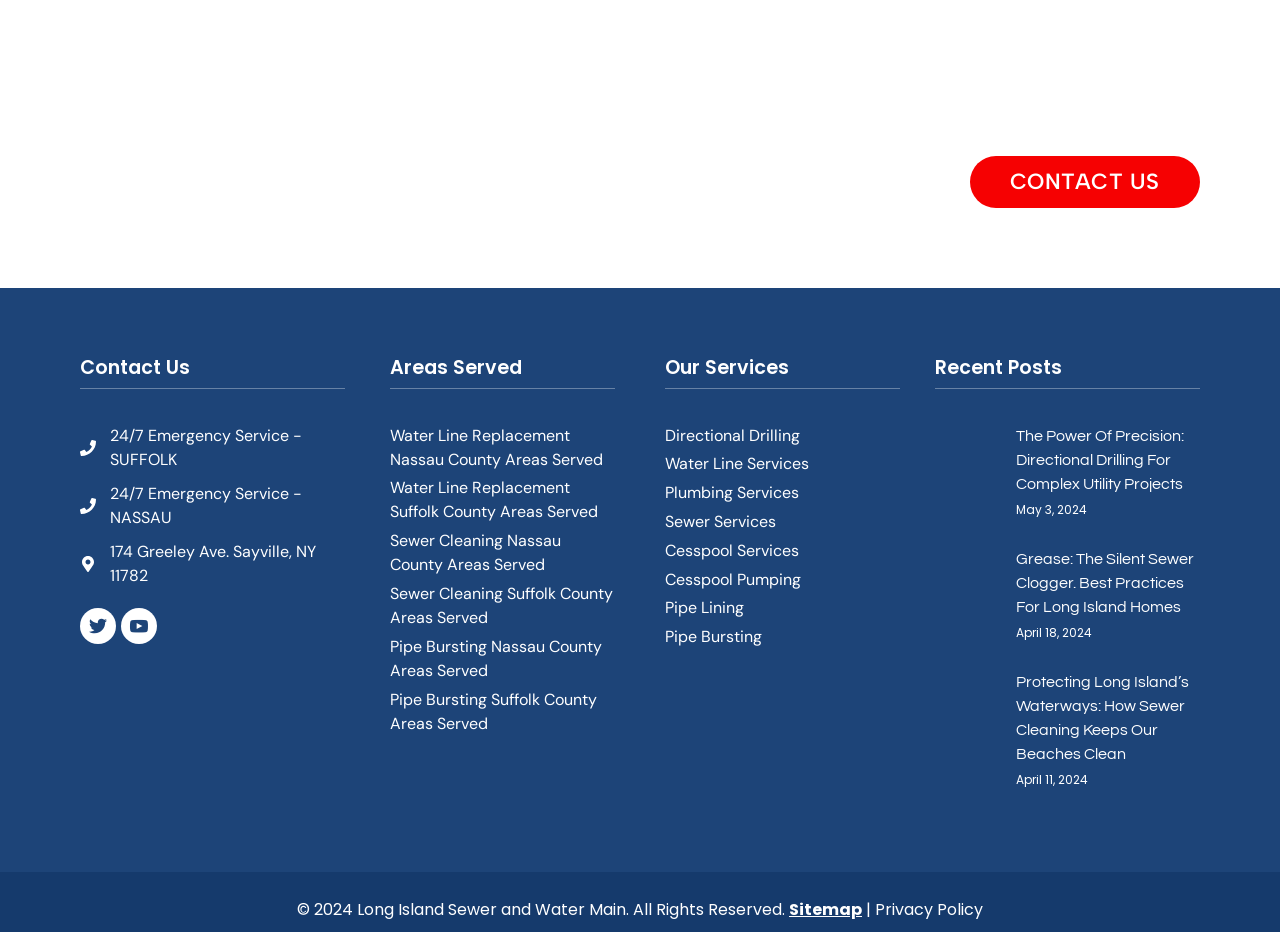How many recent posts are listed?
Based on the screenshot, provide a one-word or short-phrase response.

3